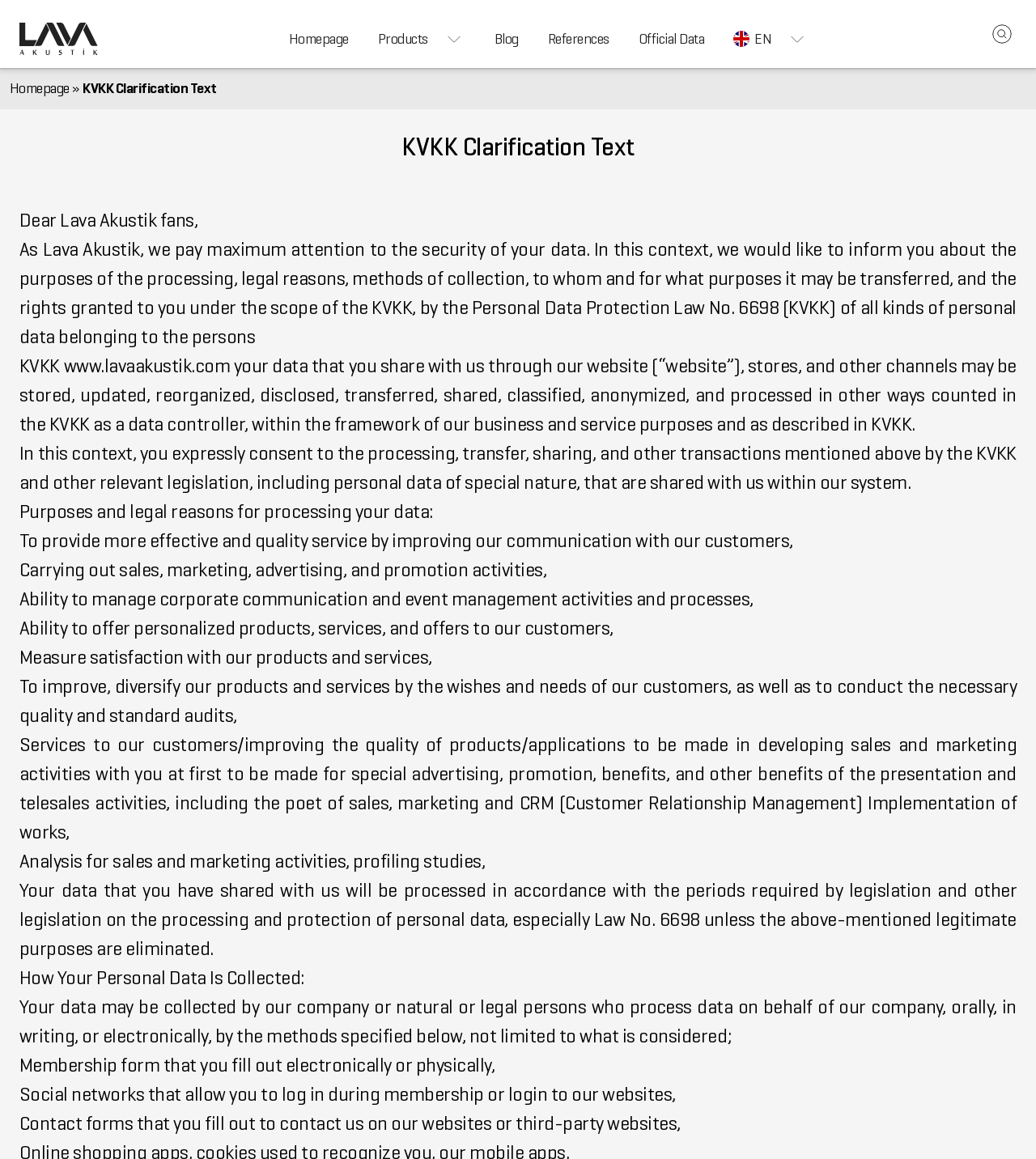Locate the bounding box coordinates of the area to click to fulfill this instruction: "Go to Homepage". The bounding box should be presented as four float numbers between 0 and 1, in the order [left, top, right, bottom].

[0.265, 0.008, 0.351, 0.059]